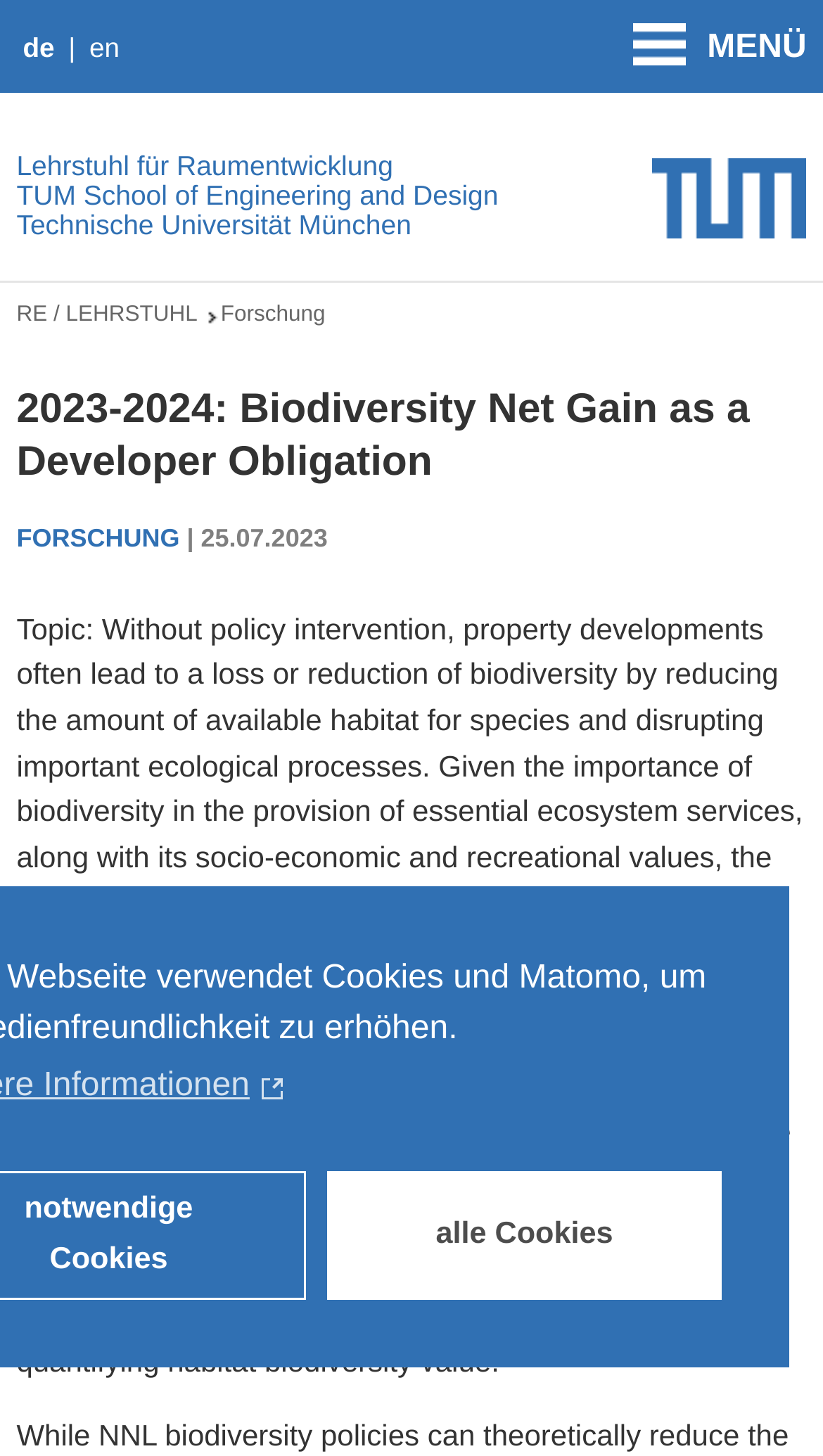Determine the coordinates of the bounding box that should be clicked to complete the instruction: "Visit Technische Universität München". The coordinates should be represented by four float numbers between 0 and 1: [left, top, right, bottom].

[0.793, 0.135, 0.98, 0.158]